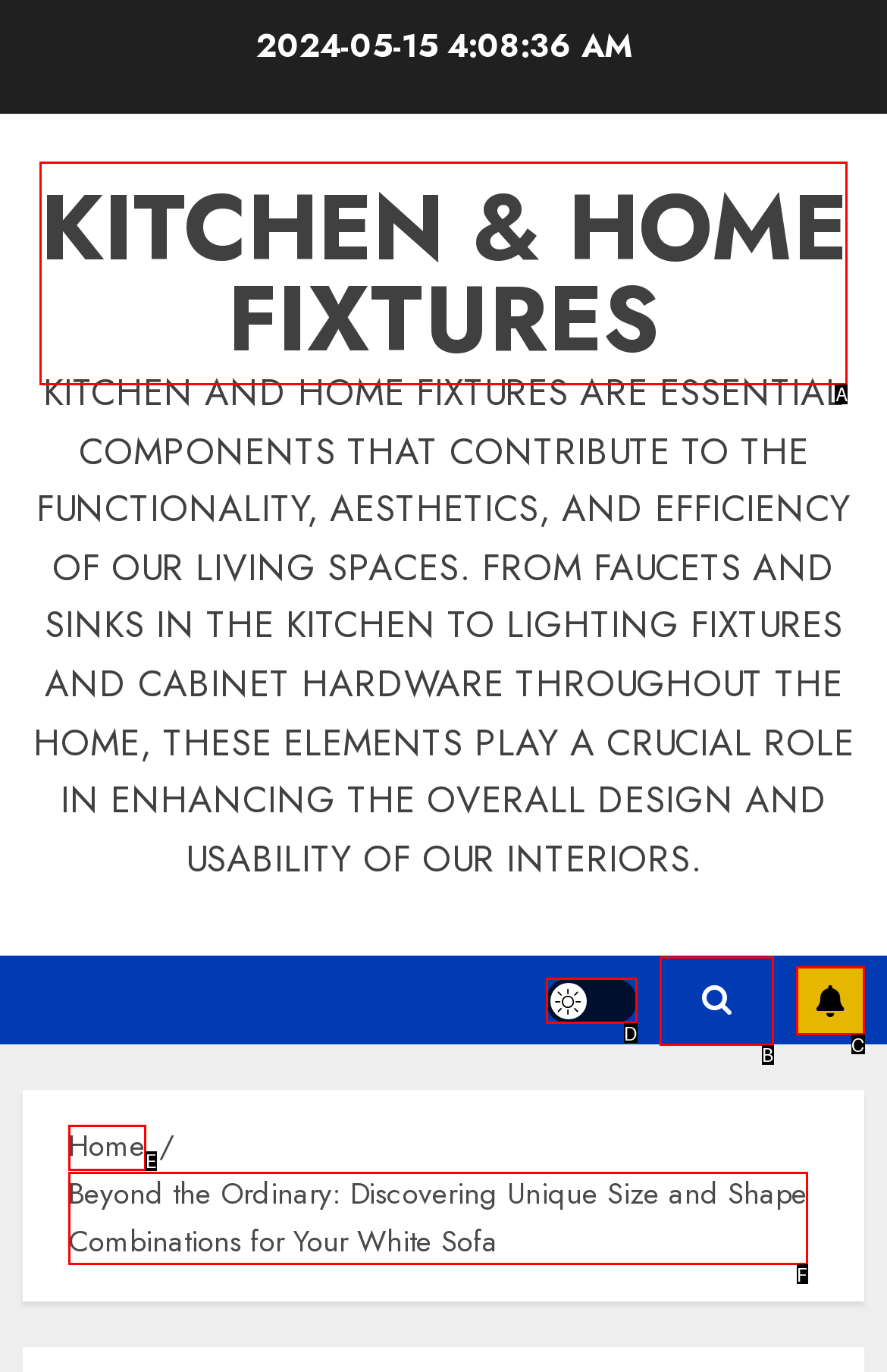From the given options, choose the HTML element that aligns with the description: Kitchen & Home Fixtures. Respond with the letter of the selected element.

A